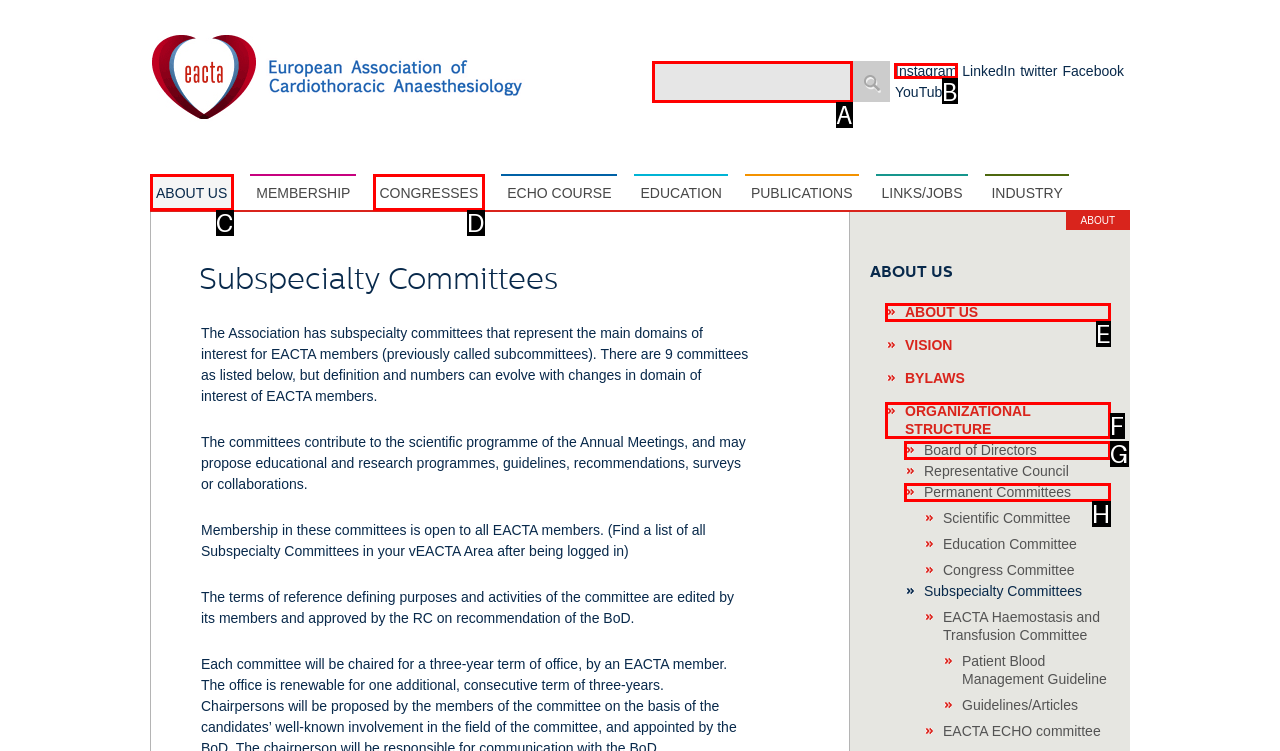Pick the right letter to click to achieve the task: Click the Instagram icon
Answer with the letter of the correct option directly.

B